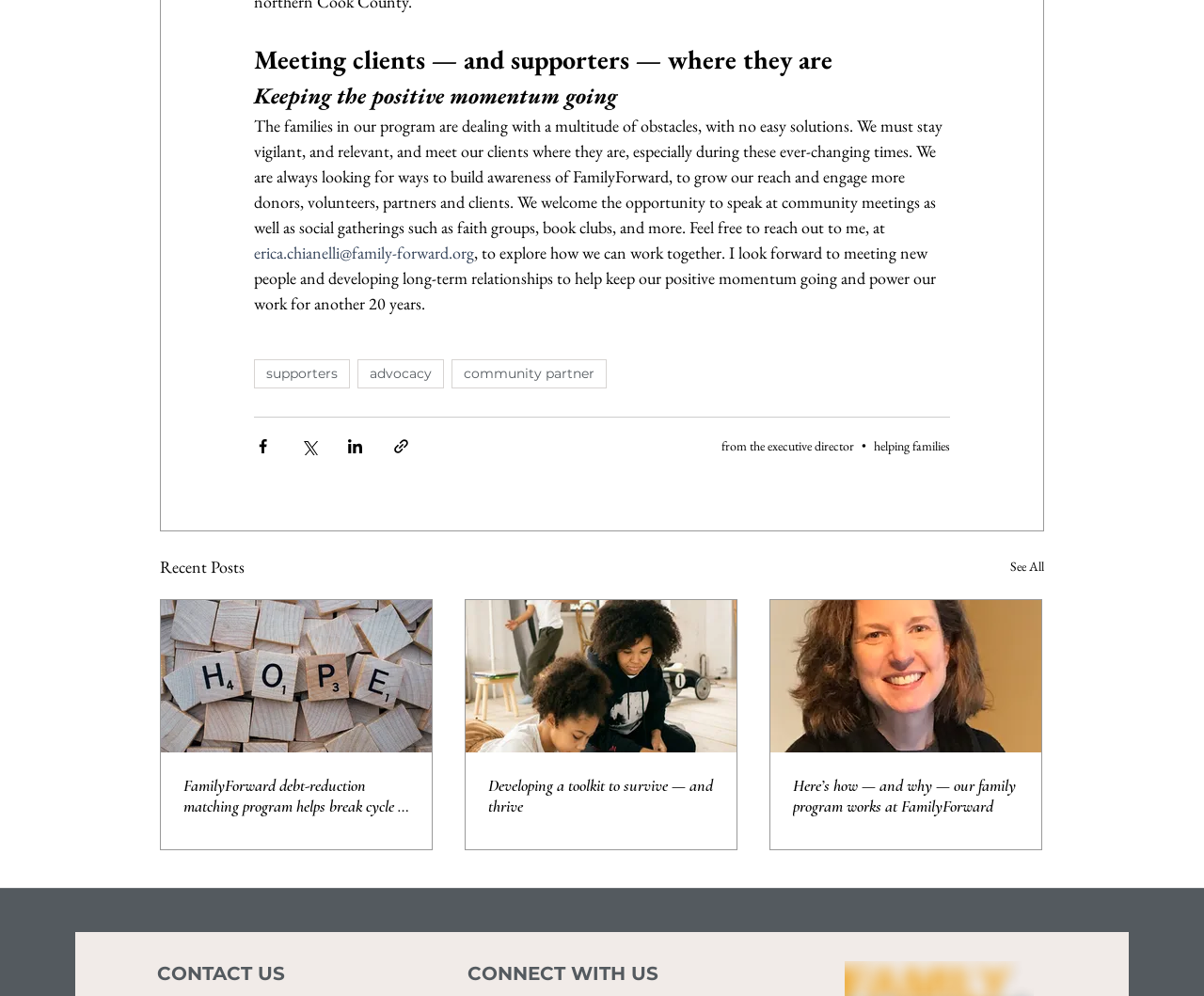Bounding box coordinates are specified in the format (top-left x, top-left y, bottom-right x, bottom-right y). All values are floating point numbers bounded between 0 and 1. Please provide the bounding box coordinate of the region this sentence describes: from the executive director

[0.599, 0.439, 0.709, 0.456]